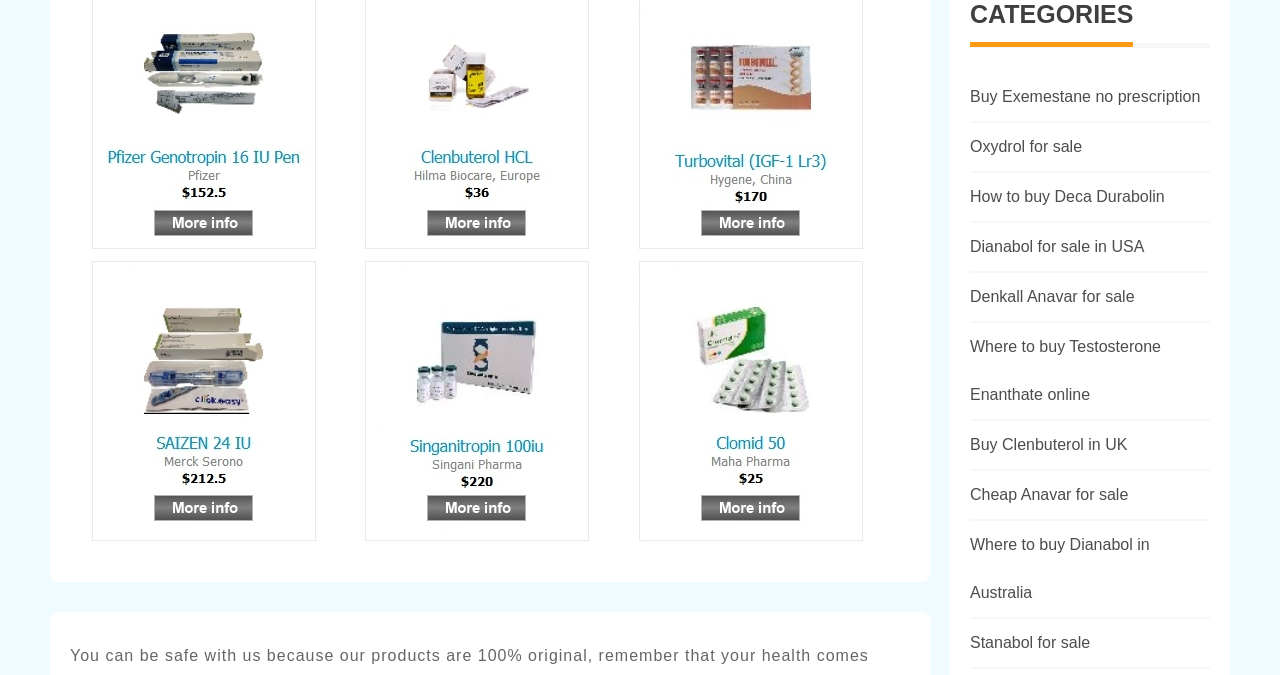Please identify the bounding box coordinates of the element I need to click to follow this instruction: "Check Dianabol for sale in USA".

[0.758, 0.353, 0.894, 0.378]